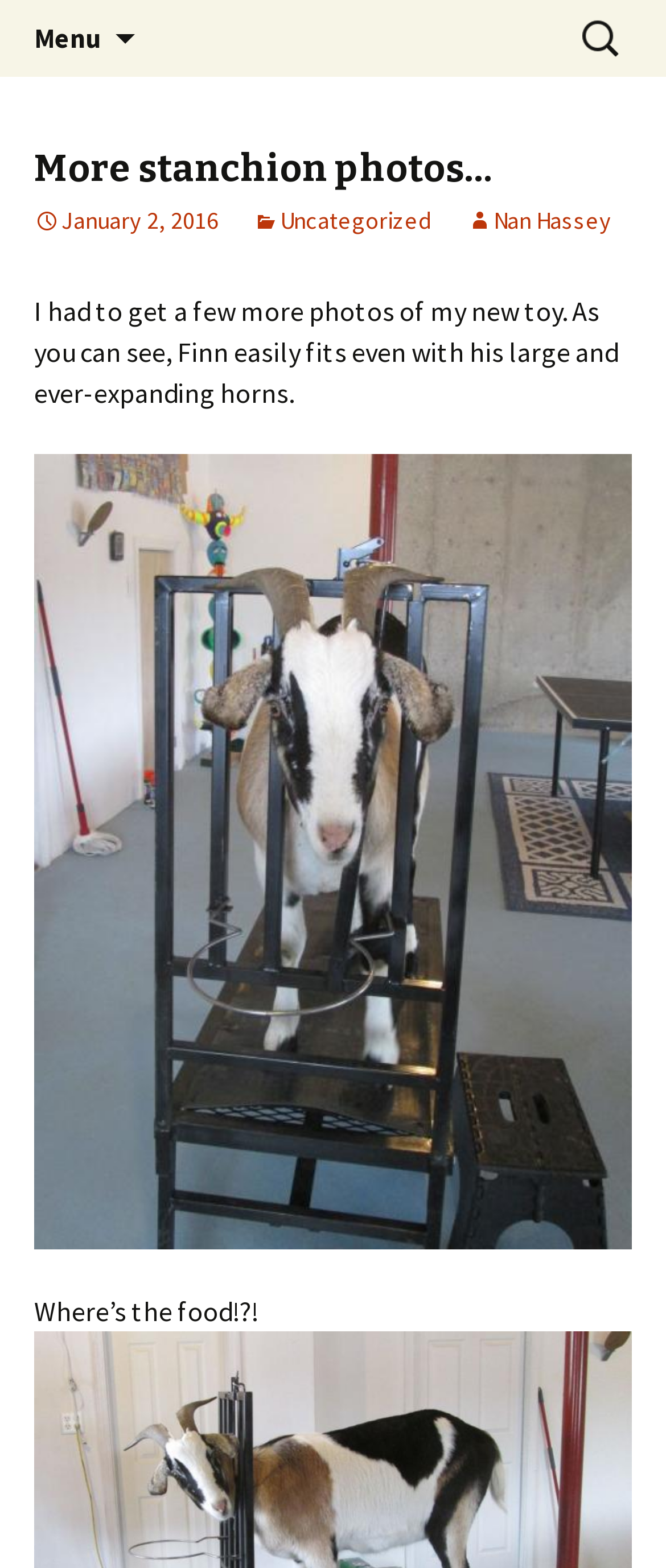Refer to the image and offer a detailed explanation in response to the question: What is the purpose of the search box?

The search box is located at the top right corner of the page, and it has a label 'Search for:' next to it, indicating that it is used to search for content within the website.